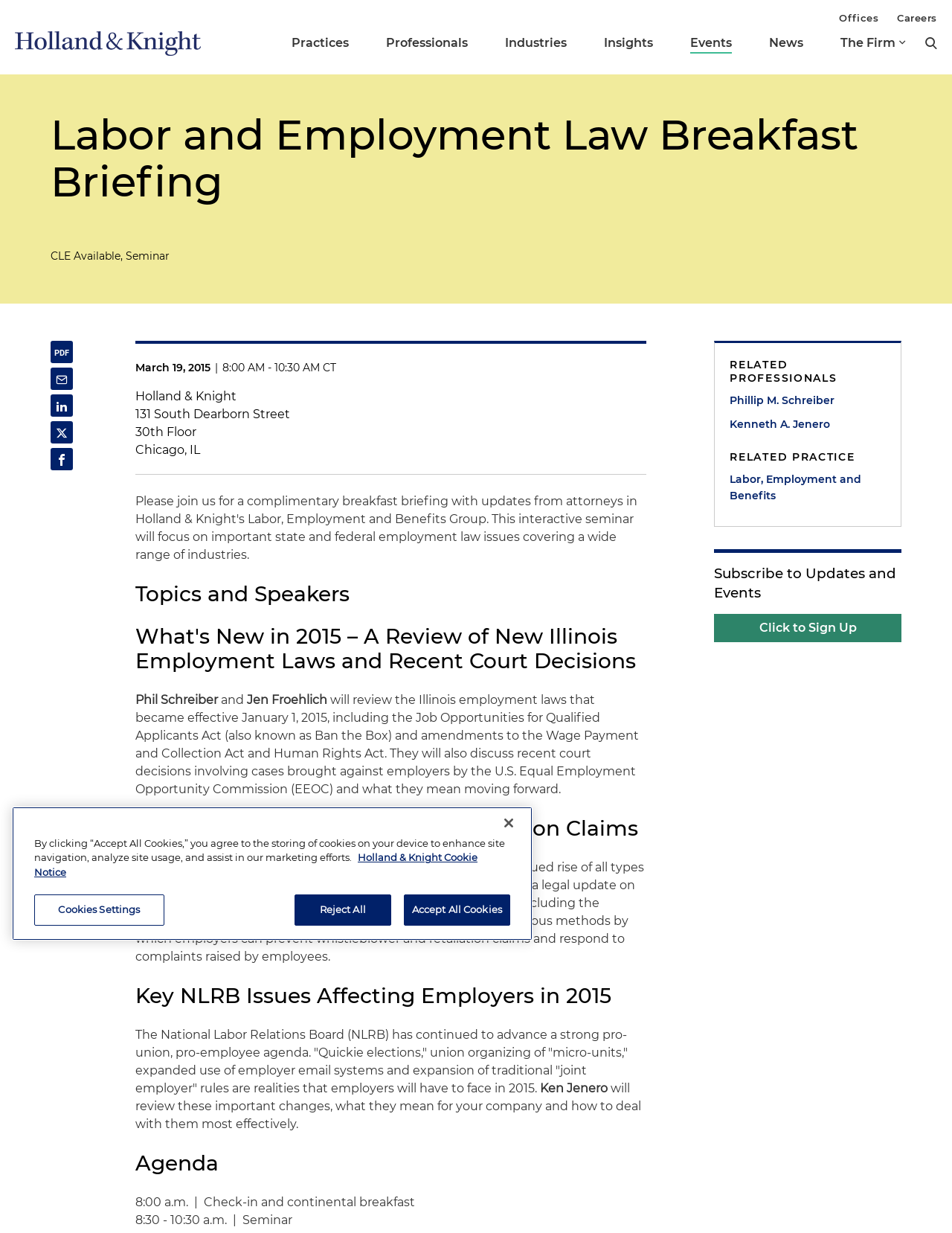Locate the bounding box of the UI element based on this description: "Reject All". Provide four float numbers between 0 and 1 as [left, top, right, bottom].

[0.309, 0.726, 0.411, 0.751]